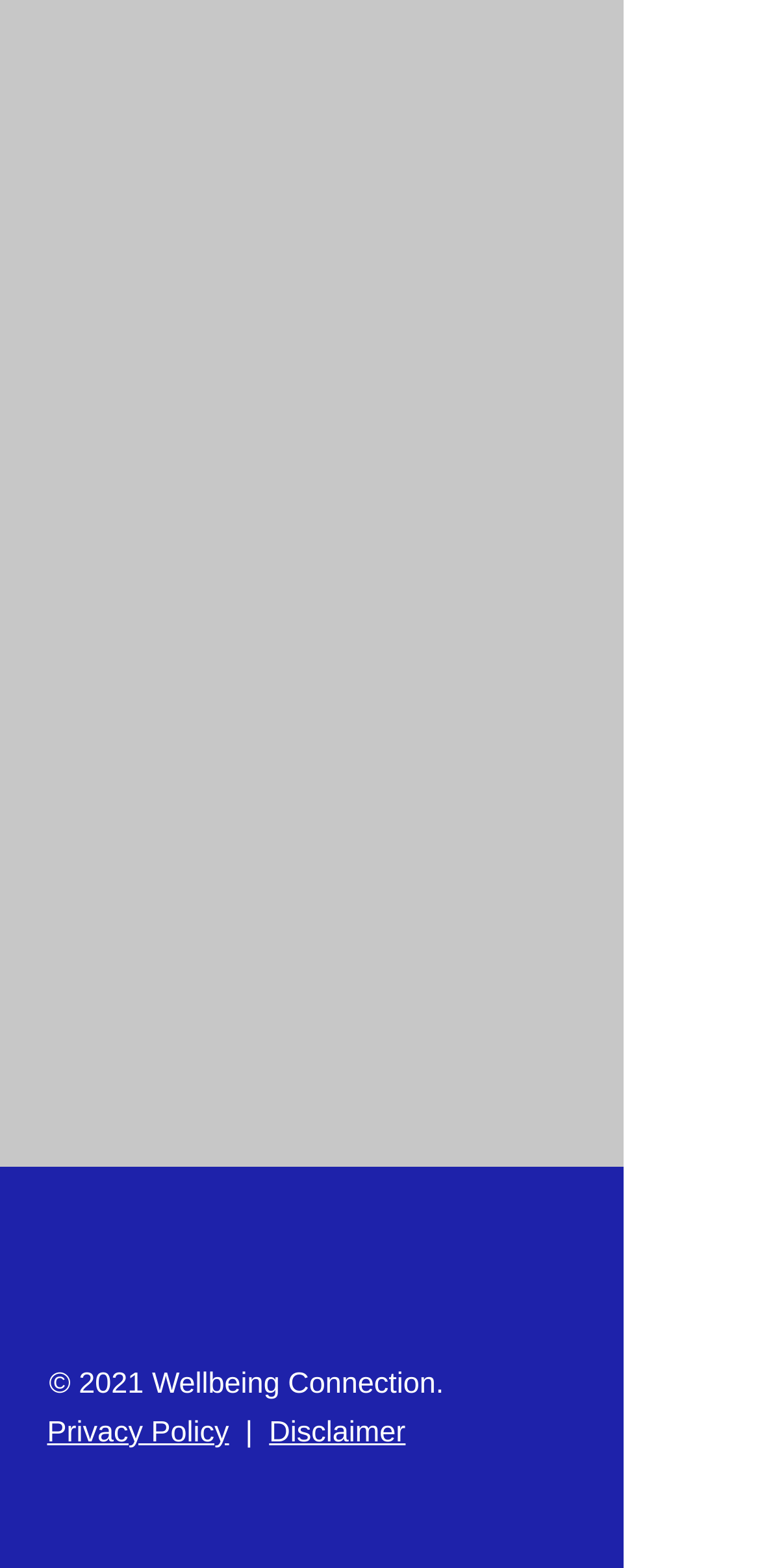What is the name of the organization?
Can you offer a detailed and complete answer to this question?

I found the name of the organization at the bottom of the webpage, which is mentioned in the copyright information as 'Wellbeing Connection'.